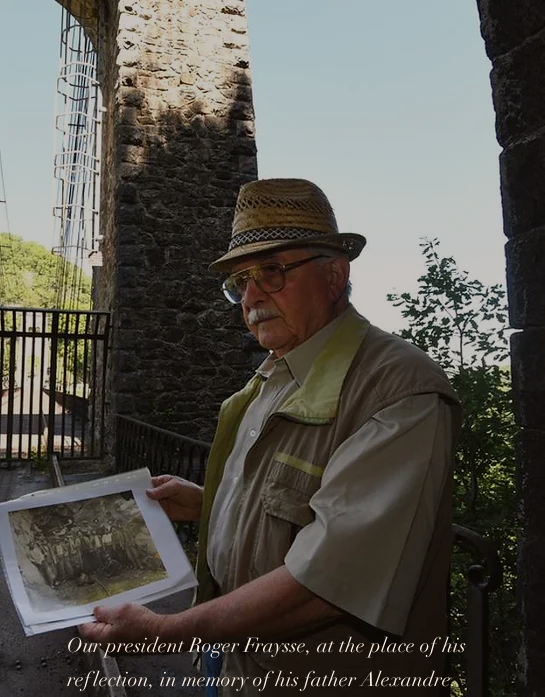What is the significance of the historical photograph?
Please elaborate on the answer to the question with detailed information.

The historical photograph holds significance for Roger Fraysse, especially in memory of his father, Alexandre, which suggests that the photograph is related to his father's memory or a moment they shared.